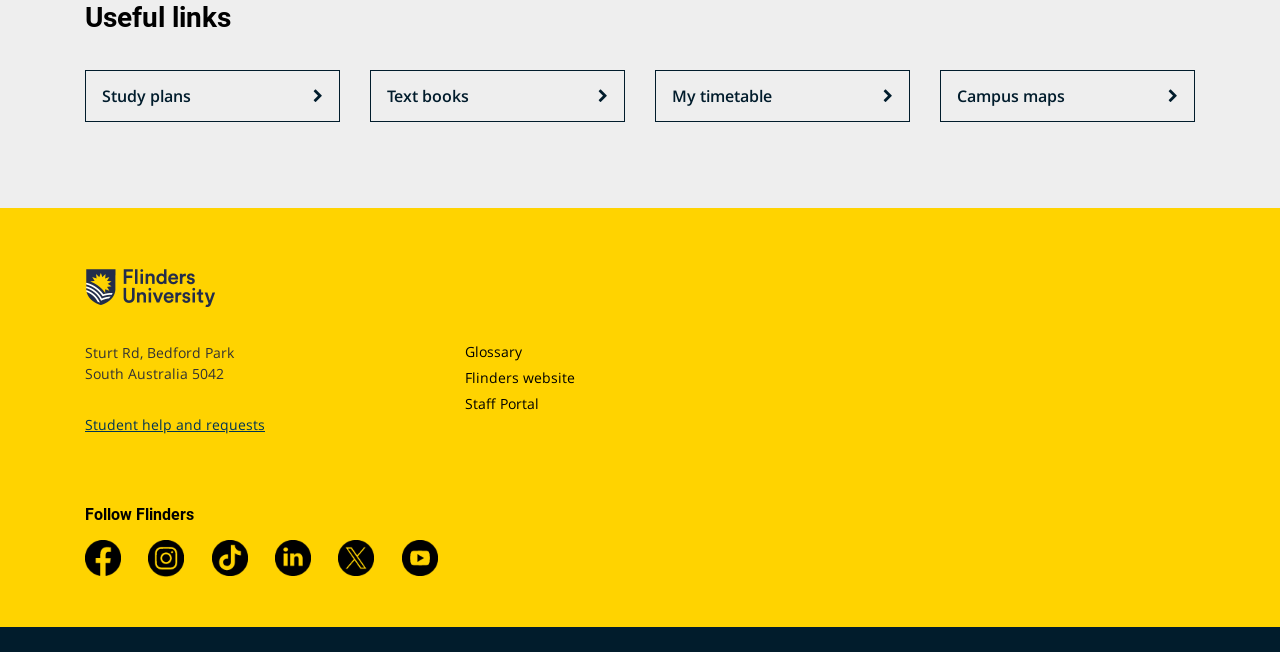Identify the bounding box coordinates for the UI element described by the following text: "Glossary". Provide the coordinates as four float numbers between 0 and 1, in the format [left, top, right, bottom].

[0.363, 0.525, 0.408, 0.554]